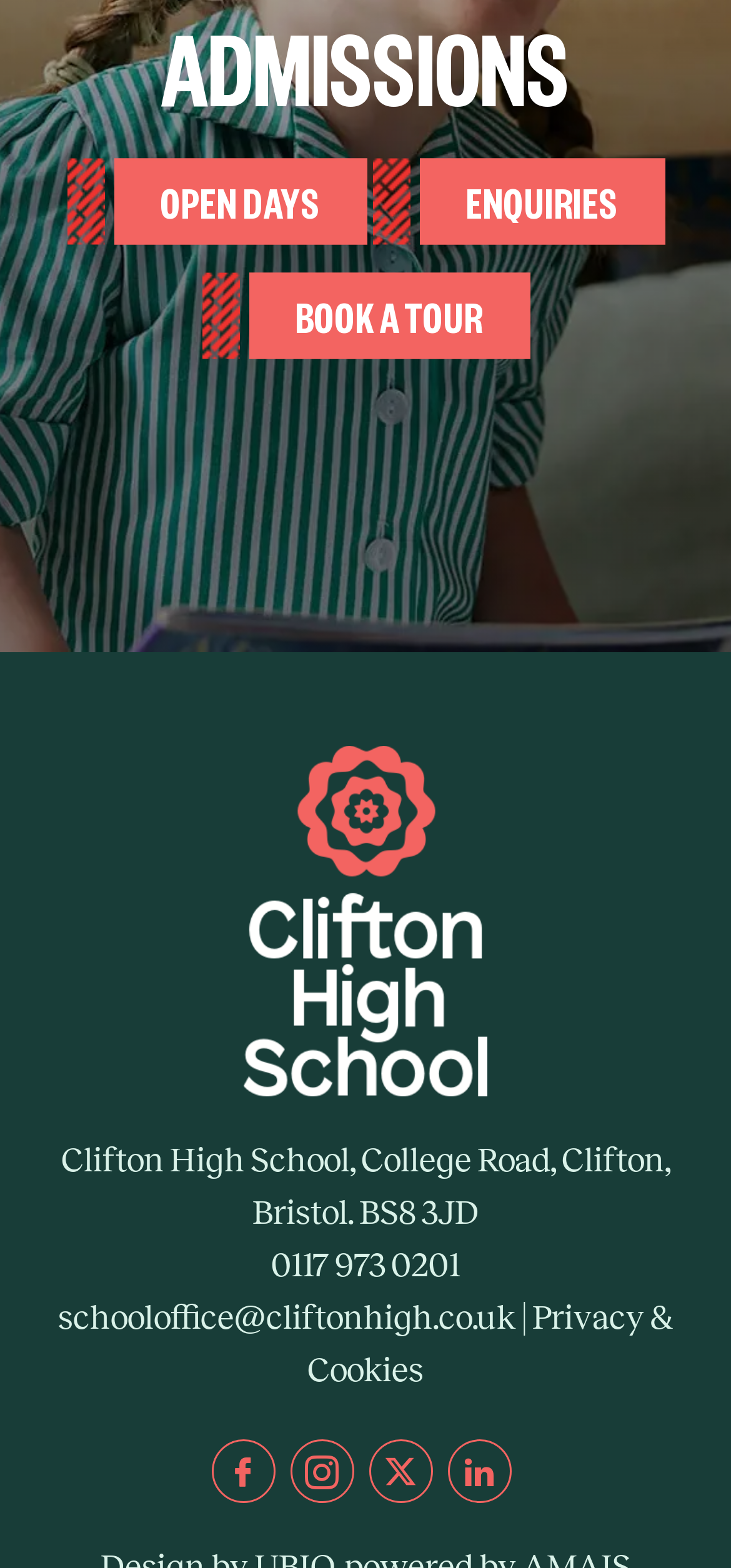Please give a succinct answer to the question in one word or phrase:
What is the address of the school?

College Road, Clifton, Bristol. BS8 3JD